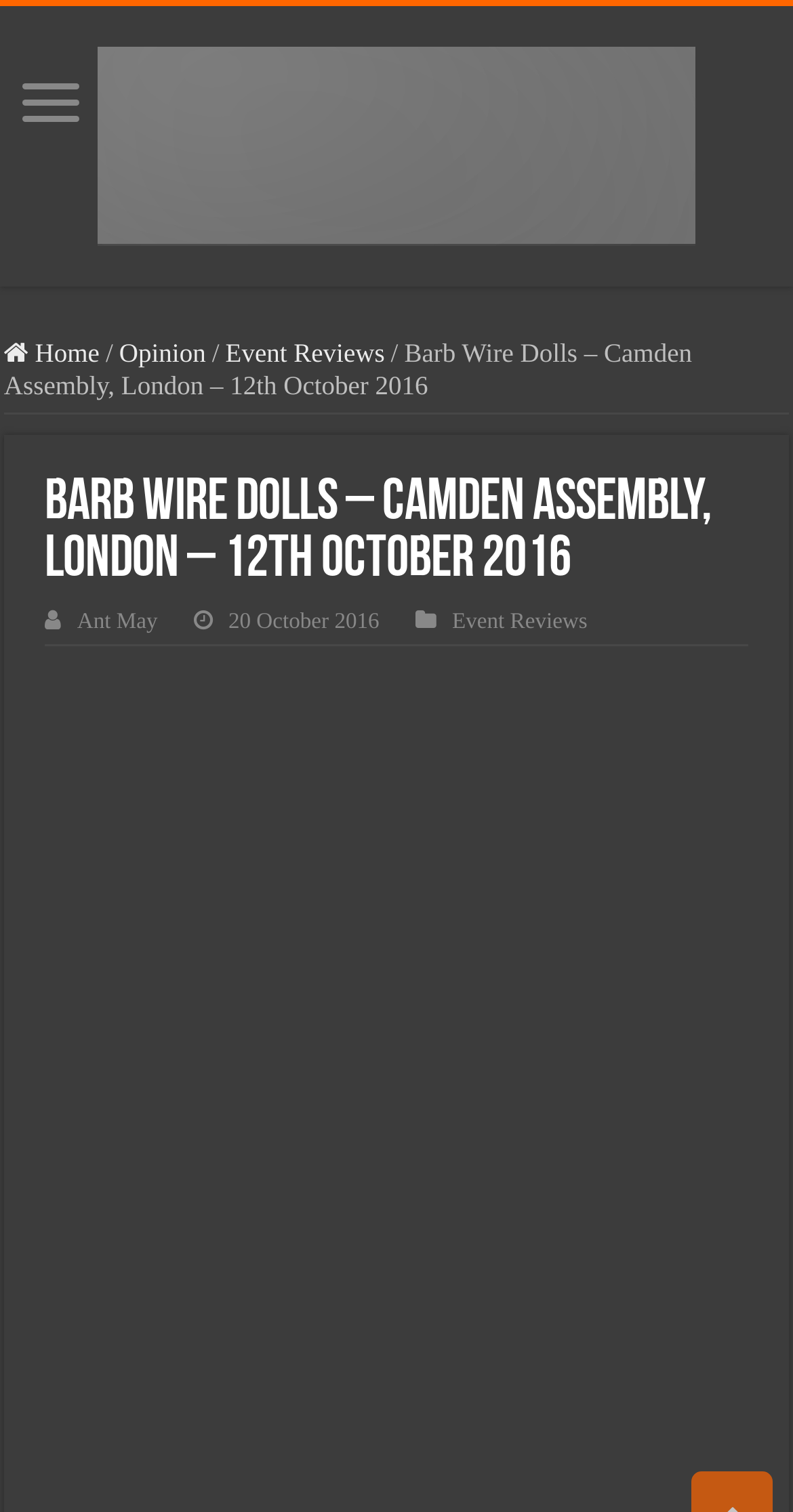What type of content is this webpage about?
Please provide a single word or phrase answer based on the image.

Event Reviews